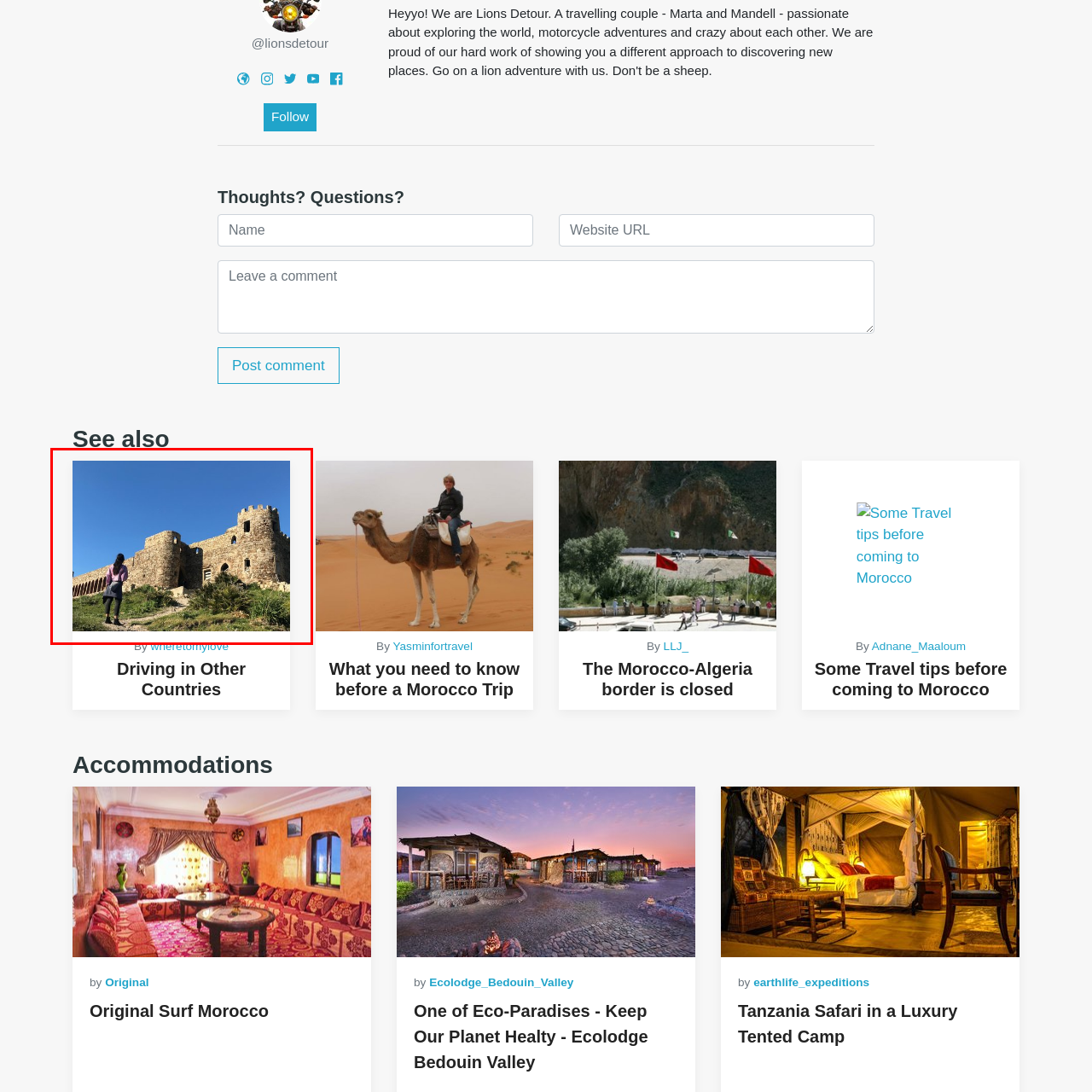What surrounds the castle in the image?
Please analyze the segment of the image inside the red bounding box and respond with a single word or phrase.

Lush greenery